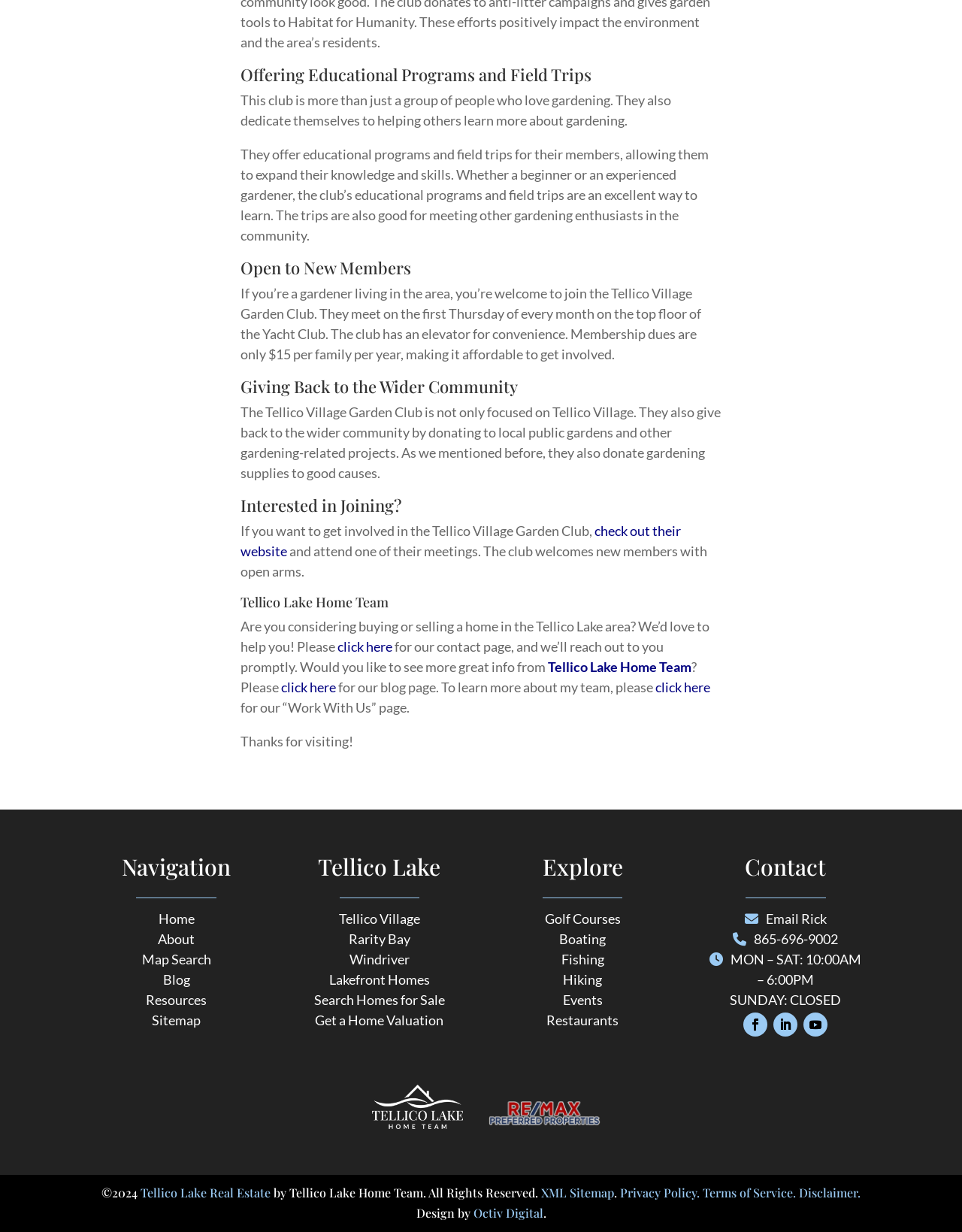Pinpoint the bounding box coordinates of the clickable element needed to complete the instruction: "email Rick". The coordinates should be provided as four float numbers between 0 and 1: [left, top, right, bottom].

[0.796, 0.739, 0.859, 0.752]